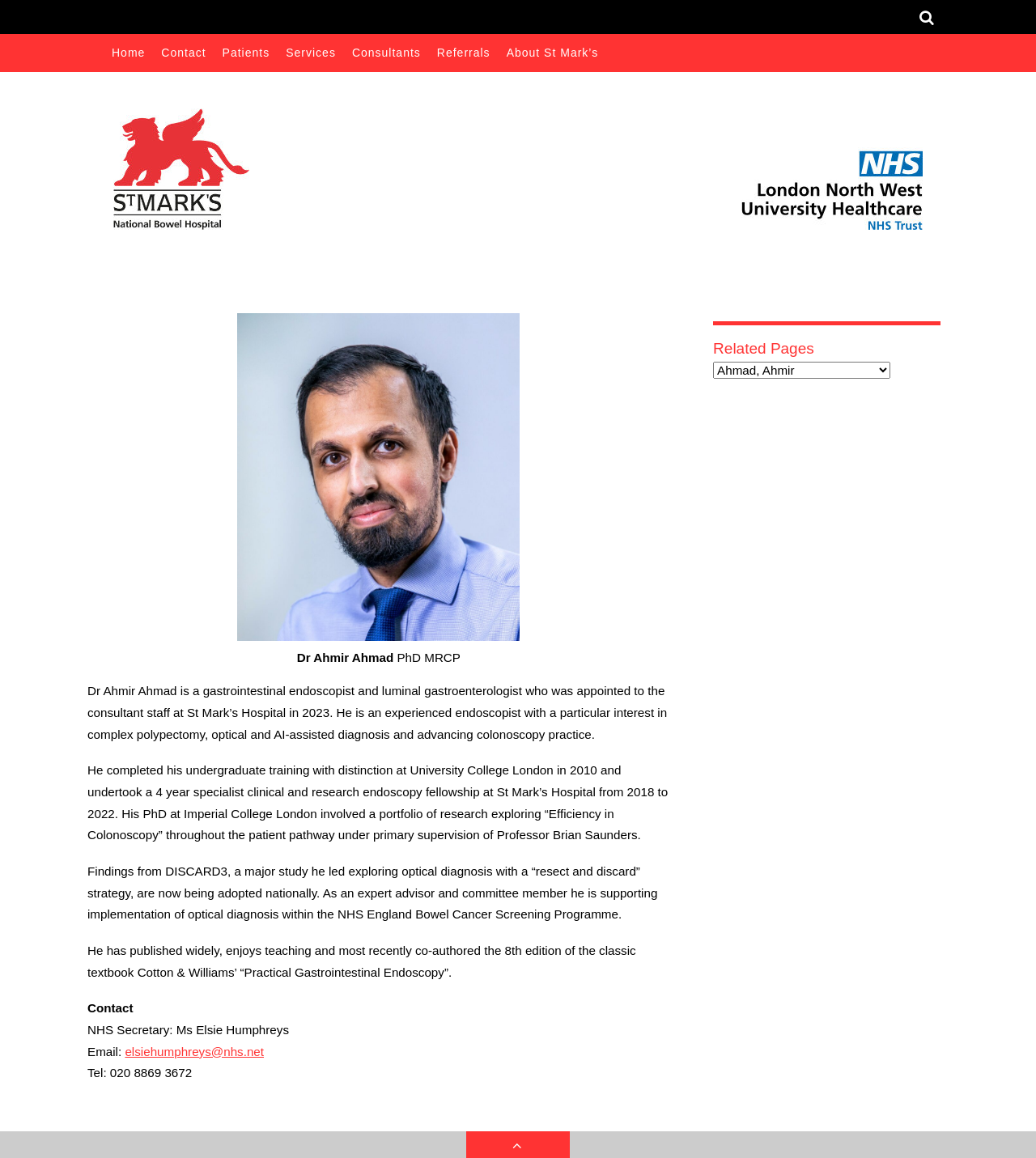Indicate the bounding box coordinates of the element that must be clicked to execute the instruction: "View Dr Ahmir Ahmad's contact information". The coordinates should be given as four float numbers between 0 and 1, i.e., [left, top, right, bottom].

[0.084, 0.865, 0.129, 0.877]